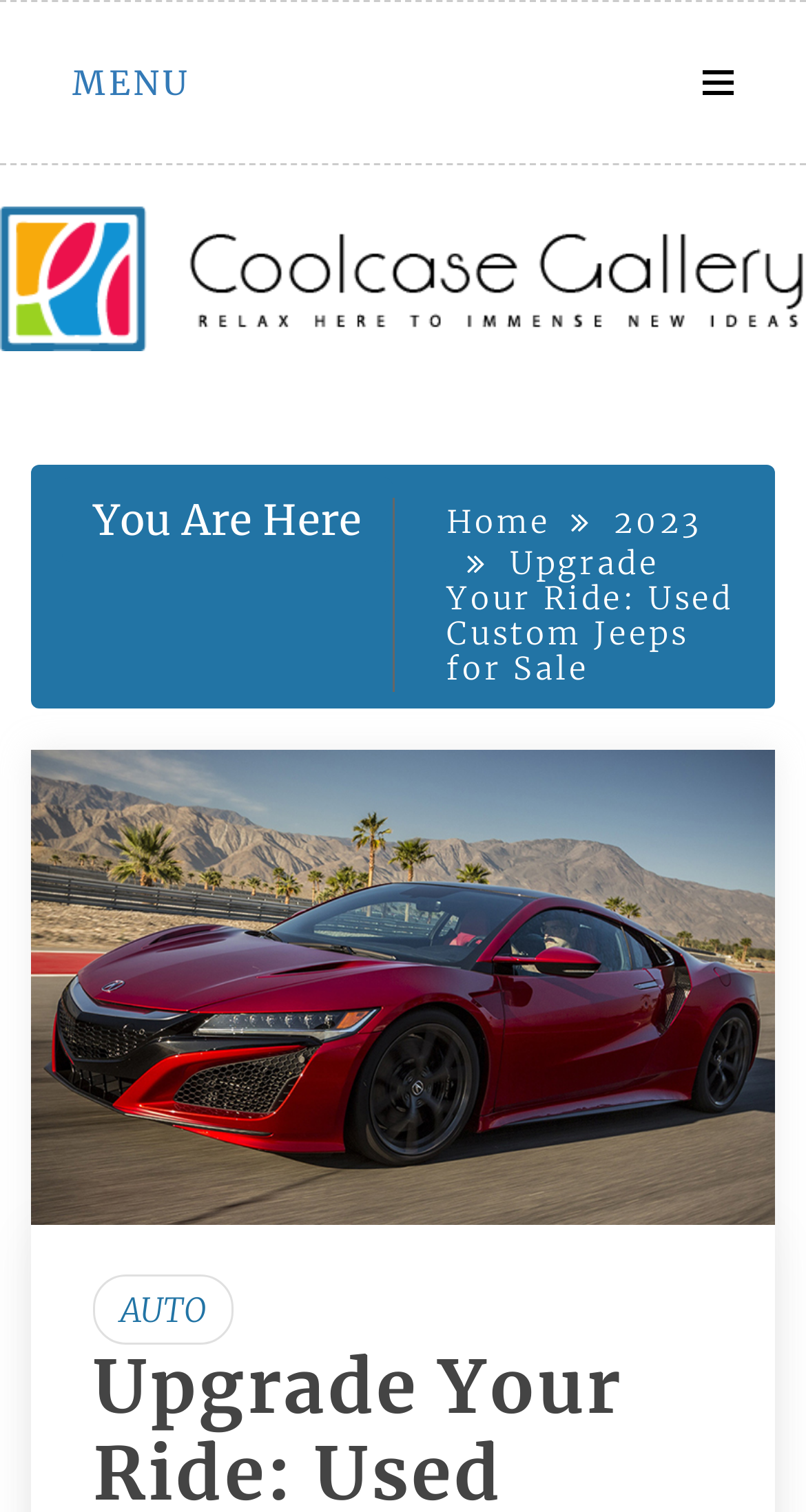What is the title or heading displayed on the webpage?

Upgrade Your Ride: Used Custom Jeeps for Sale